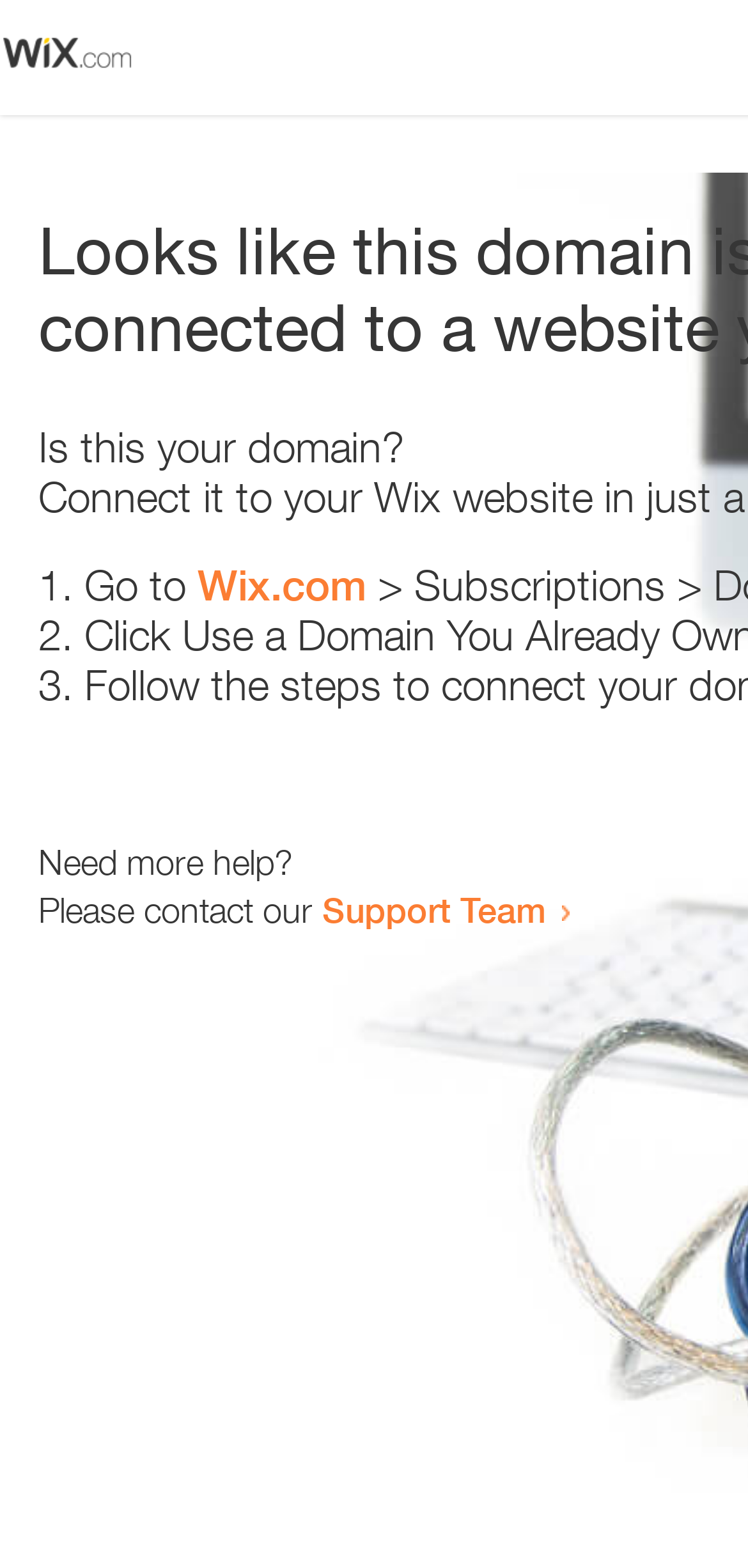What is the support team contact method?
Using the information presented in the image, please offer a detailed response to the question.

The webpage contains a link 'Support Team' which suggests that the support team can be contacted by clicking on this link. The exact contact method is not specified, but it is likely to be an email or a contact form.